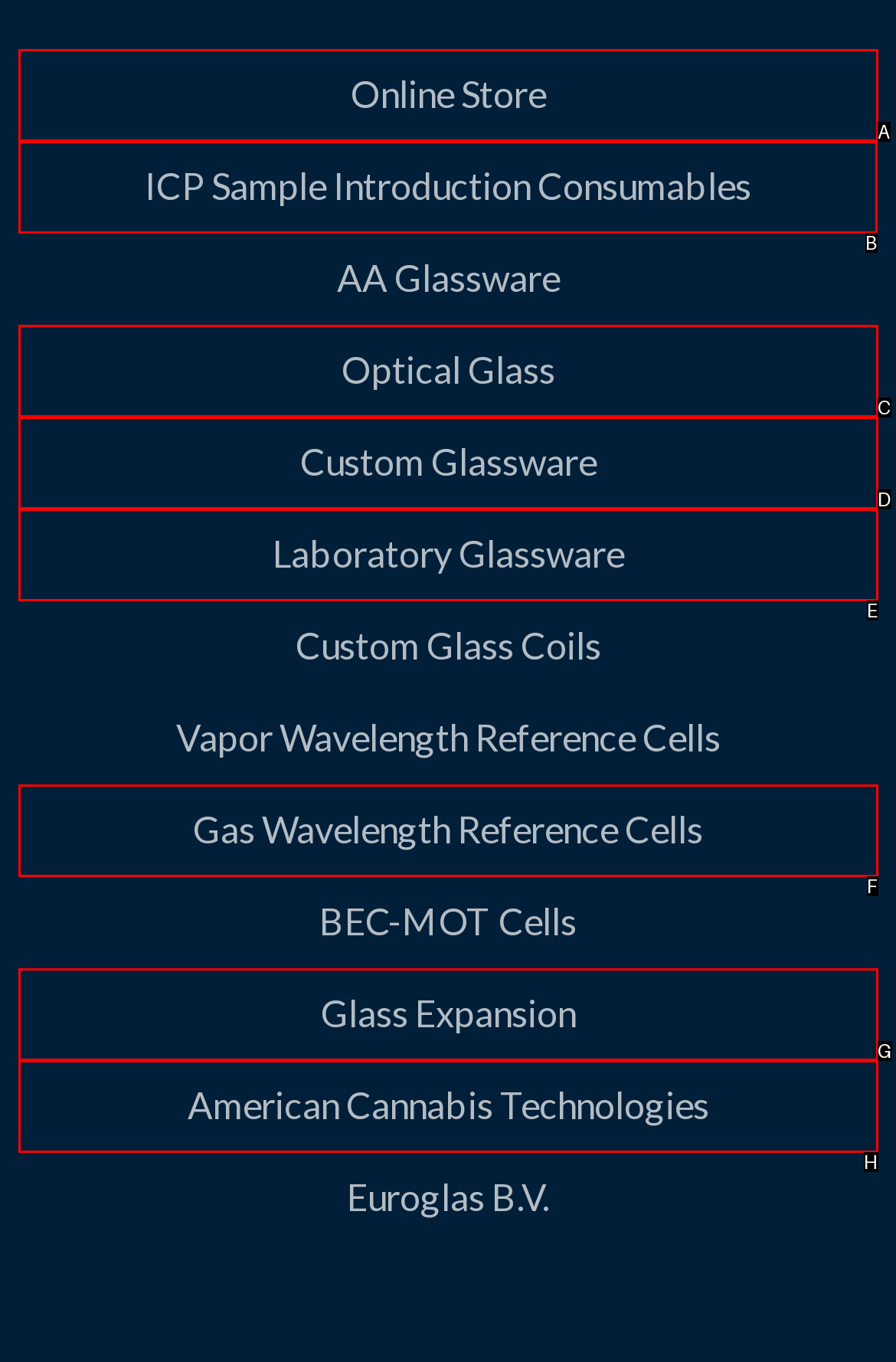Tell me the letter of the correct UI element to click for this instruction: view ICP Sample Introduction Consumables. Answer with the letter only.

B